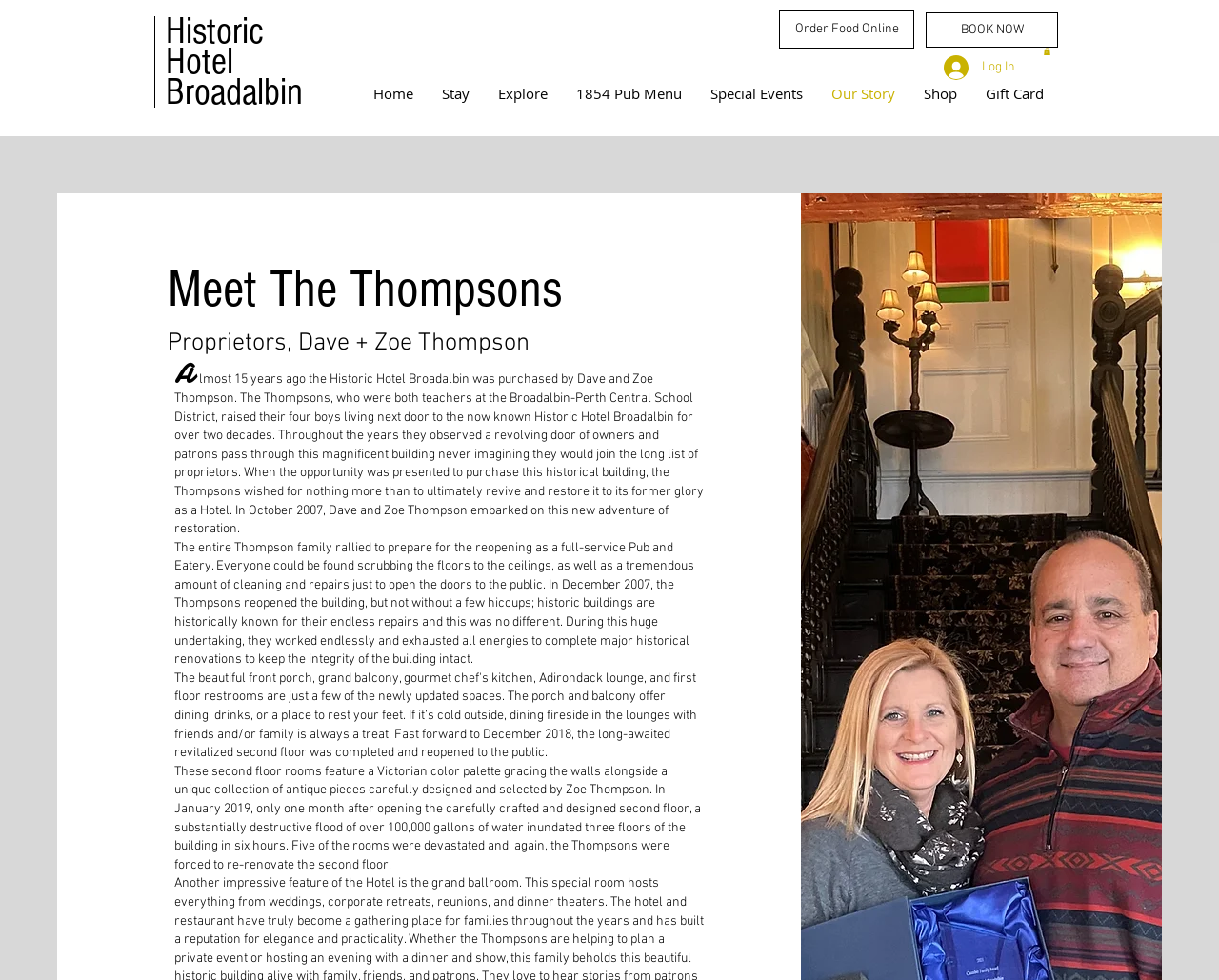Please identify the bounding box coordinates of the clickable area that will fulfill the following instruction: "Order Food Online". The coordinates should be in the format of four float numbers between 0 and 1, i.e., [left, top, right, bottom].

[0.639, 0.011, 0.75, 0.05]